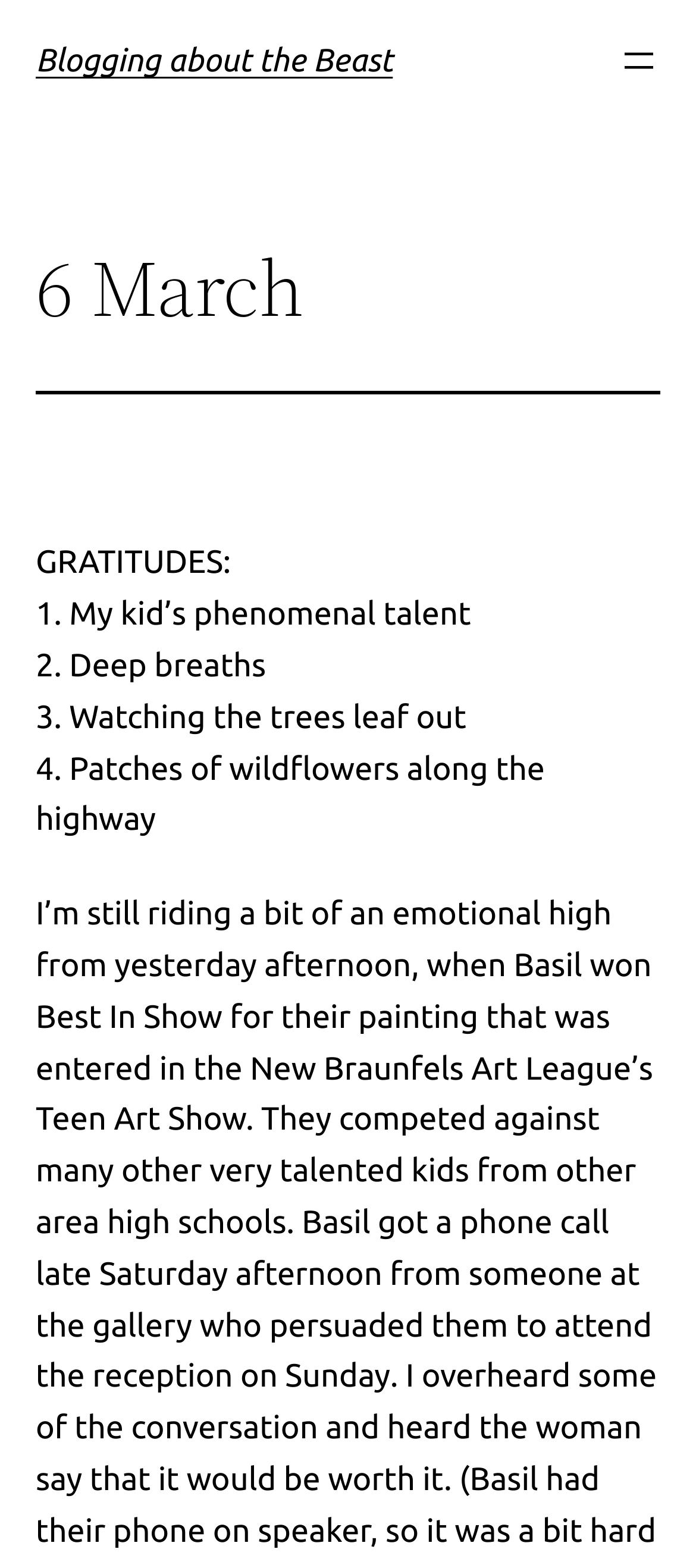What is the orientation of the separator?
Please answer the question with a detailed and comprehensive explanation.

The separator element has an orientation property set to horizontal, indicating that it is a horizontal separator, as shown by the separator element with the orientation property.